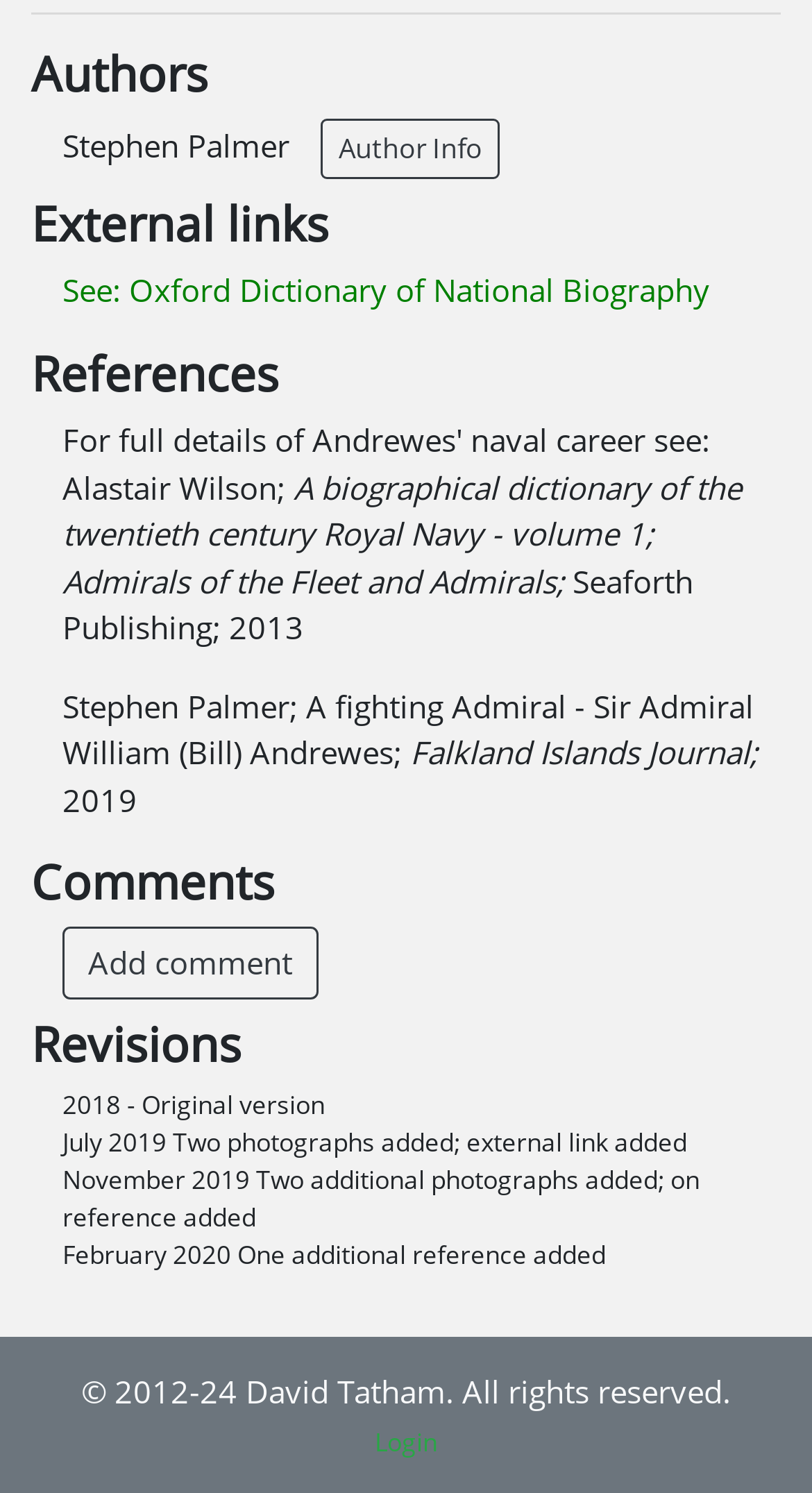With reference to the image, please provide a detailed answer to the following question: Who is the author mentioned?

The webpage mentions 'Authors' as a heading, and under it, there is a StaticText element with the text 'Stephen Palmer', indicating that Stephen Palmer is one of the authors mentioned on the webpage.